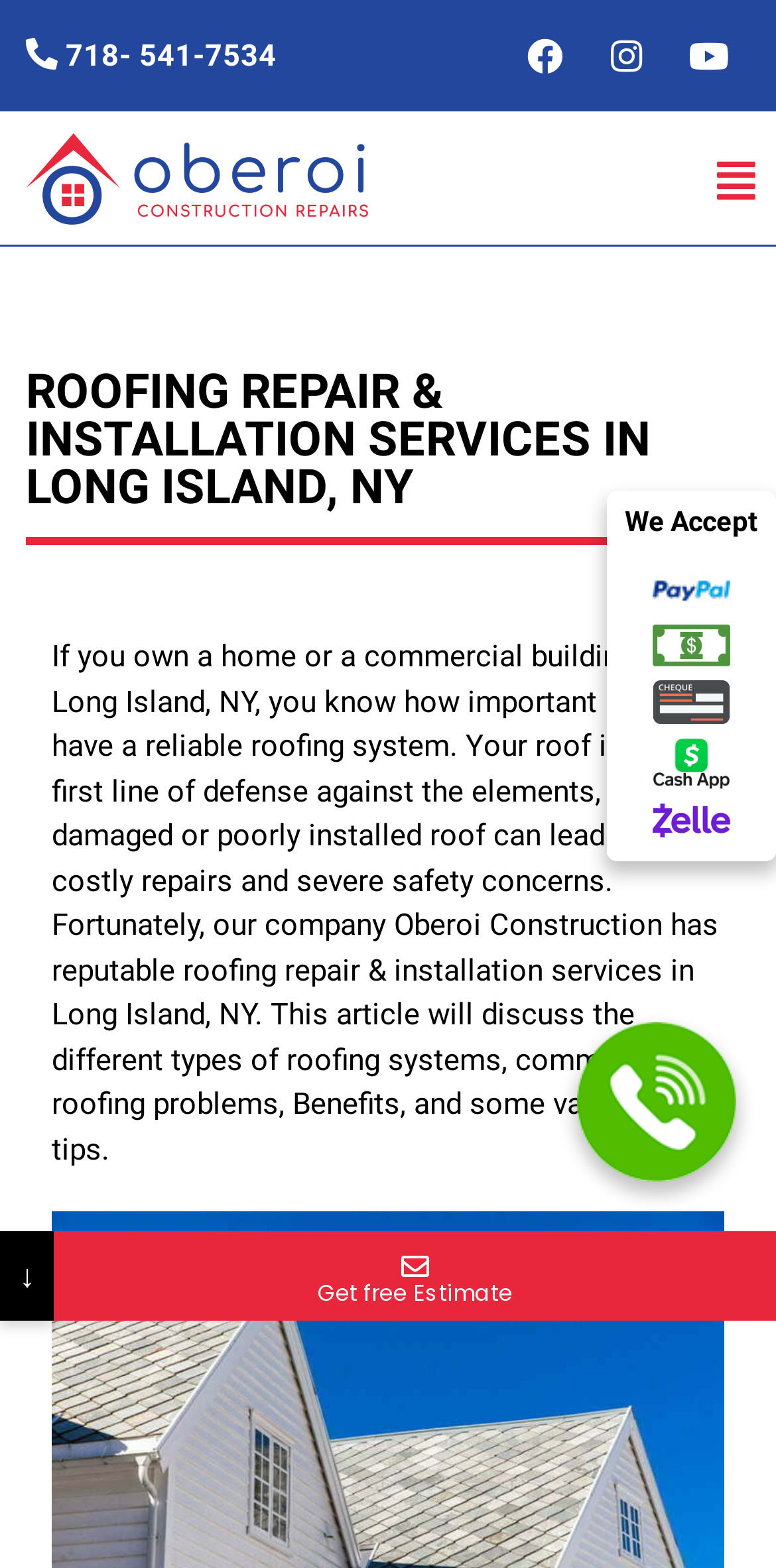Using the information in the image, give a detailed answer to the following question: What is the company name providing roofing services?

I found the company name by reading the paragraph that starts with 'If you own a home or a commercial building in Long Island, NY...'. The company name is mentioned as Oberoi Construction, which provides reputable roofing repair and installation services.